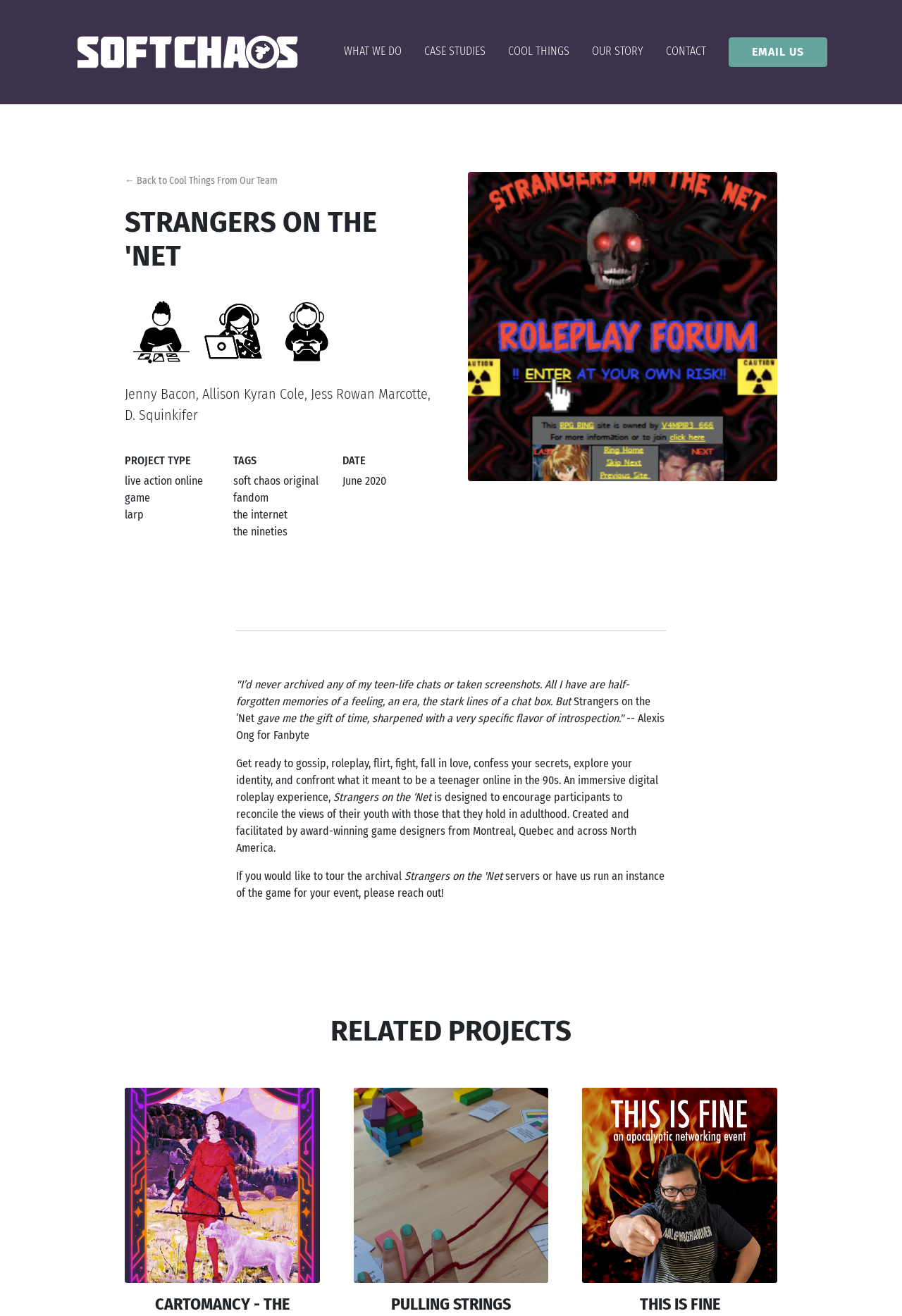Identify the bounding box for the element characterized by the following description: "CONTINUE READING".

None